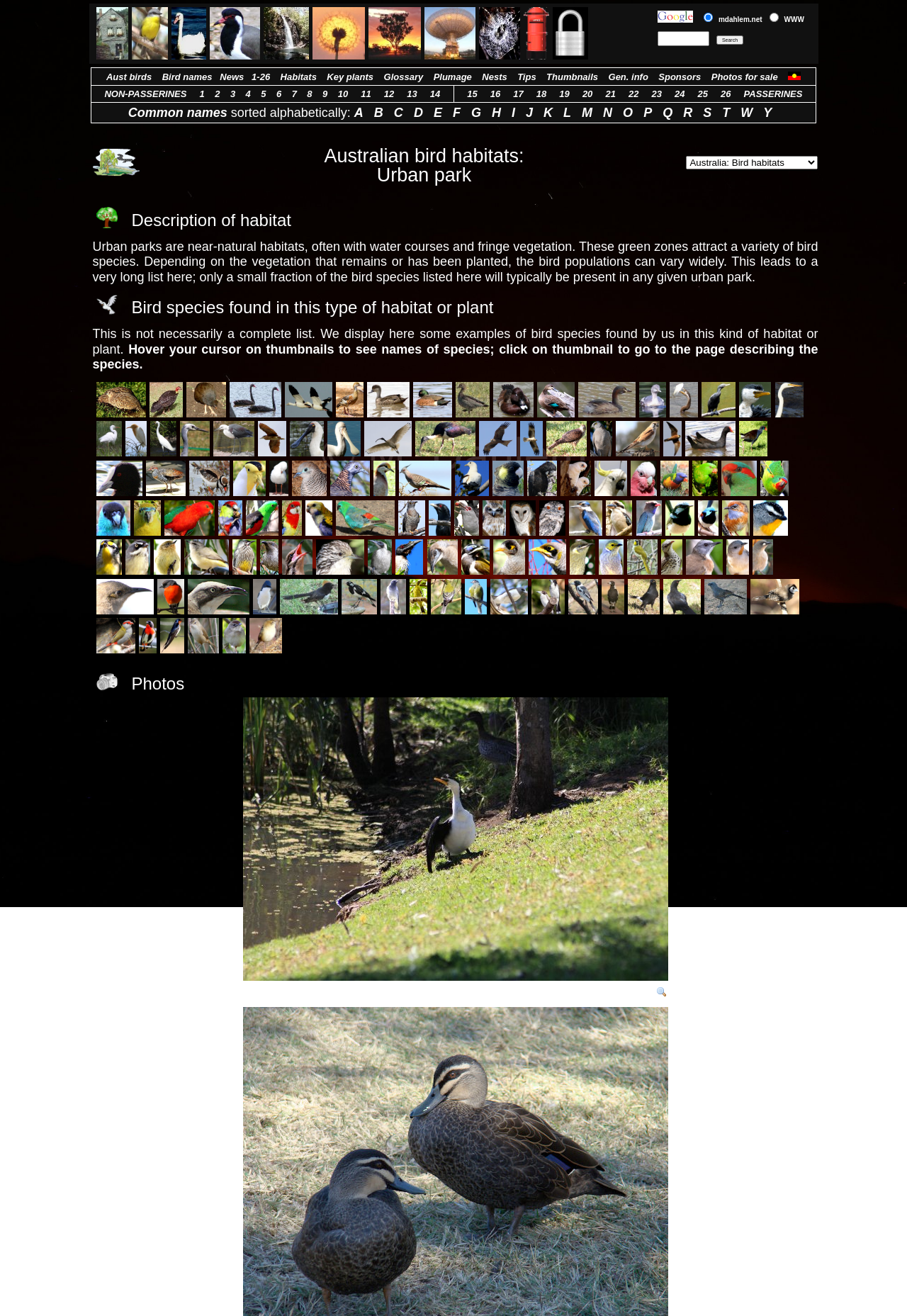Please provide a detailed answer to the question below based on the screenshot: 
What is the category of birds in the second table?

The category of birds in the second table is 'NON-PASSERINES', which is the first link in the second table row.